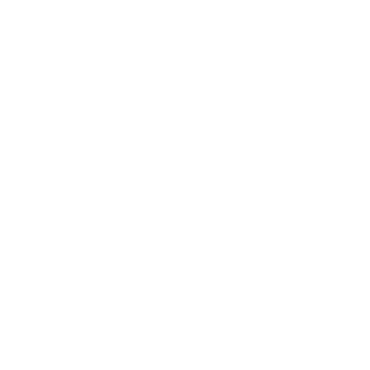Detail all significant aspects of the image you see.

The image features the cover of the Gagosian Quarterly: Summer 2024 Issue, showcasing an artwork by the renowned artist Roy Lichtenstein. This striking cover encapsulates the vibrant and dynamic style characteristic of Lichtenstein's work, known for its distinctive use of bold colors and comic strip aesthetics. The publication promises to offer in-depth articles and visual content related to contemporary art, highlighting the innovative contributions of prominent artists. The overall design aims to attract art enthusiasts and collectors alike, serving as a visual gateway into the exciting world of modern art.